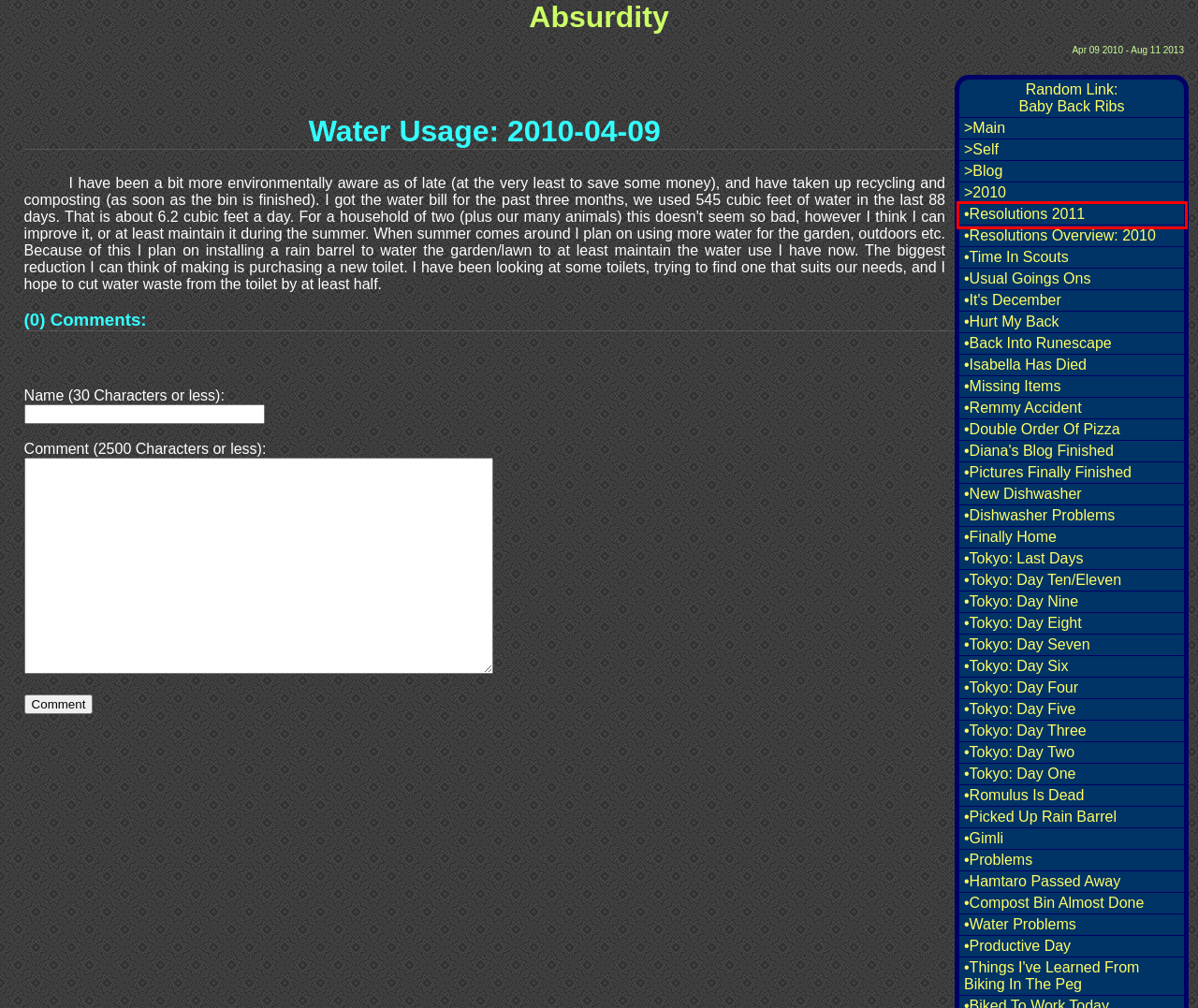You have a screenshot of a webpage with a red bounding box around an element. Choose the best matching webpage description that would appear after clicking the highlighted element. Here are the candidates:
A. Absurdity - Usual Goings Ons: Dec 09 2010
B. Absurdity - Pictures Finally Finished: Sep 10 2010
C. Absurdity - It's December: Dec 04 2010
D. Absurdity - Hurt My Back: Nov 23 2010
E. Absurdity - Things I've Learned From Biking In The Peg: Apr 17 2010
F. Absurdity - Missing Items: Oct 24 2010
G. Absurdity - Resolutions 2011: Dec 18 2010
H. Absurdity - New Dishwasher: Aug 30 2010

G